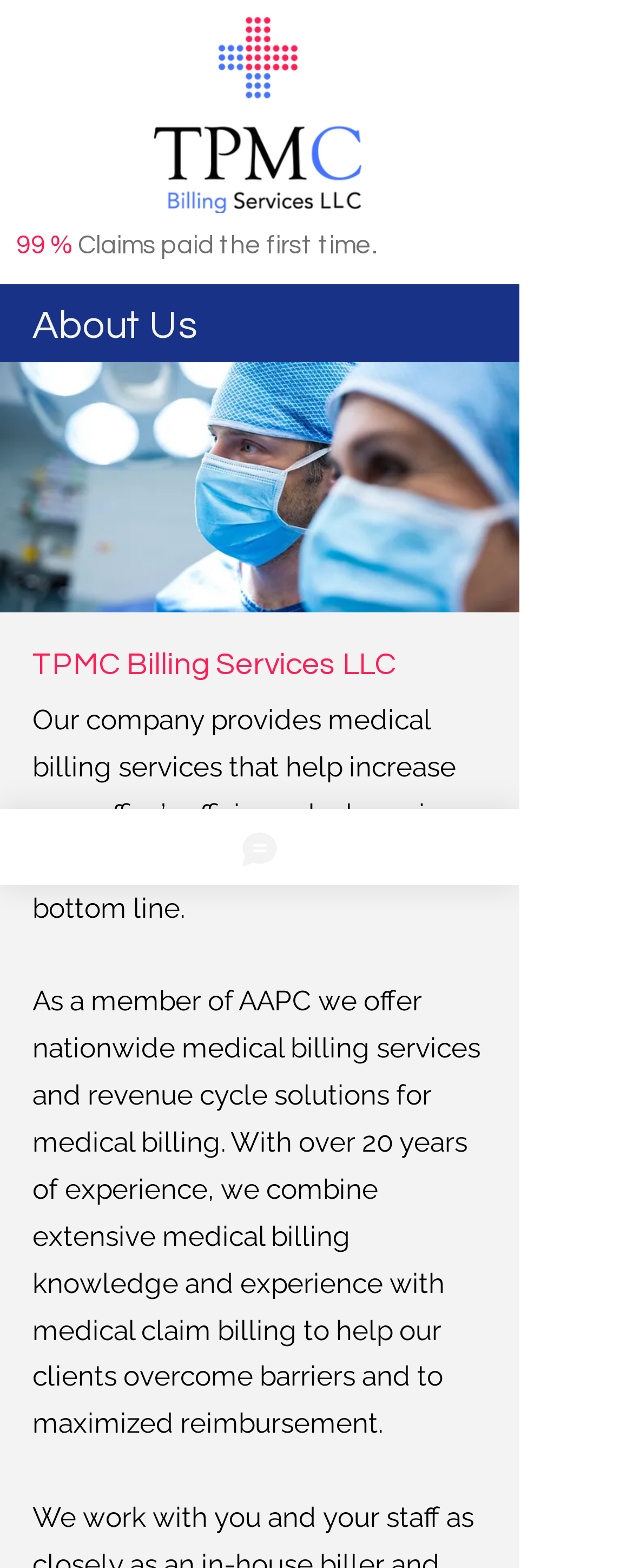What is the button on the bottom left corner for?
Refer to the image and offer an in-depth and detailed answer to the question.

Based on the button element, it is labeled as 'Chat', which suggests that clicking on this button will initiate a chat or conversation with the company.